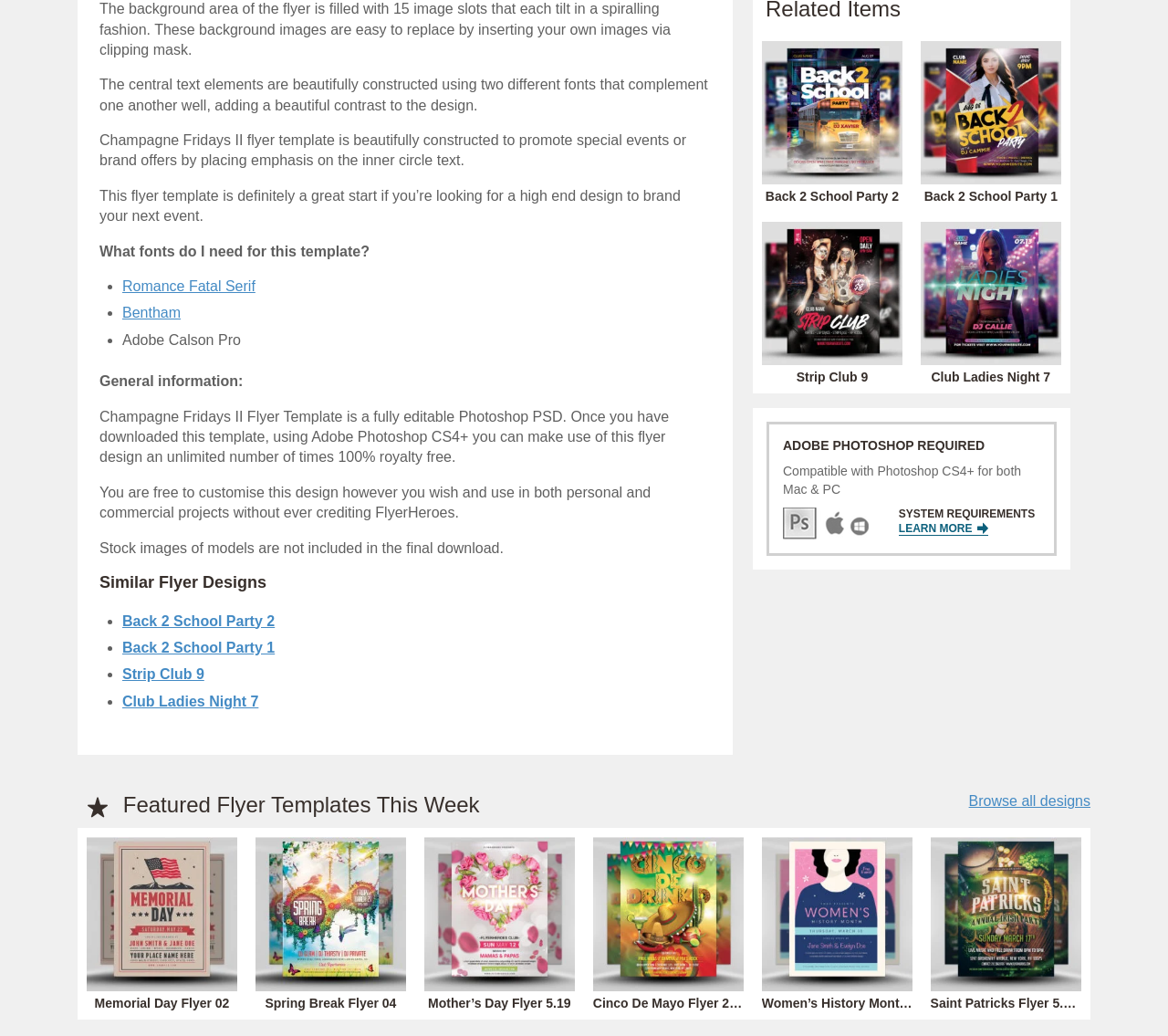Locate the bounding box coordinates of the item that should be clicked to fulfill the instruction: "Check the 'Champagne Fridays II' flyer template details".

[0.085, 0.001, 0.574, 0.055]